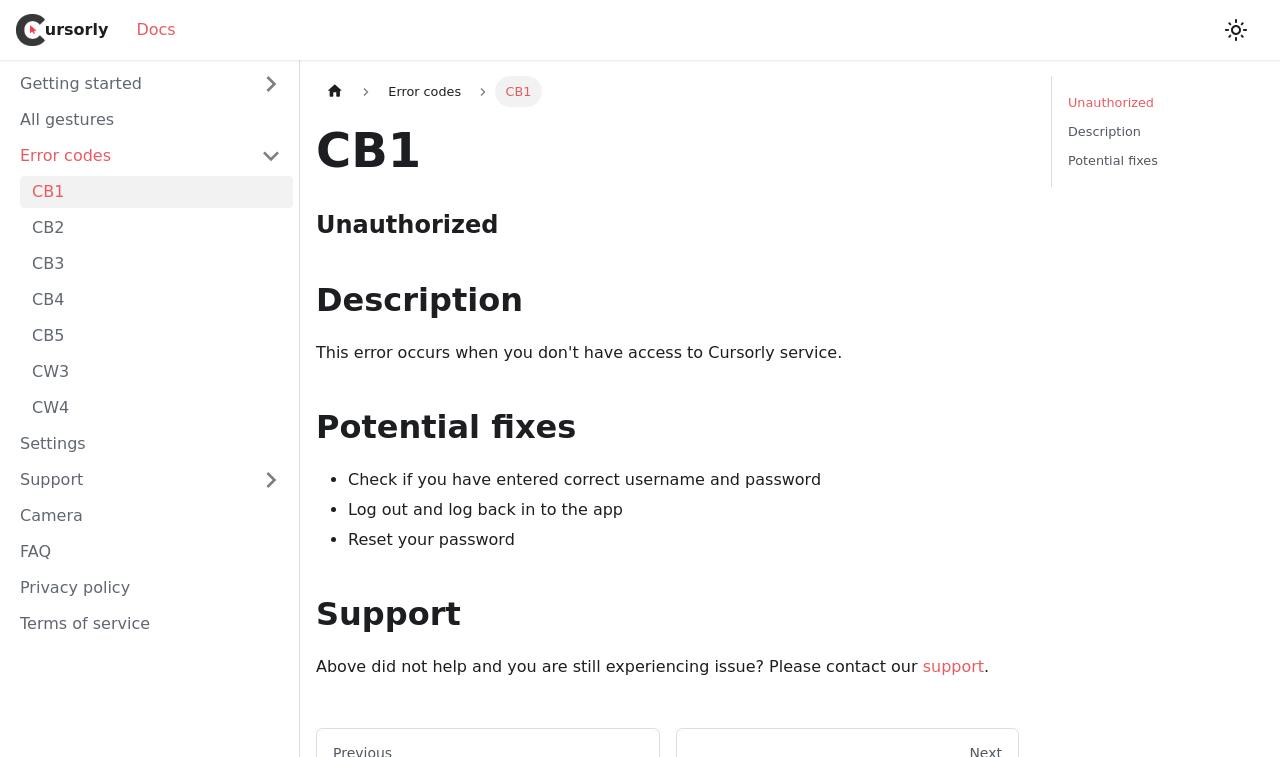What is the potential fix suggested for the unauthorized error?
Provide a comprehensive and detailed answer to the question.

I looked at the section 'Potential fixes' which lists three potential fixes, one of which is 'Reset your password'.